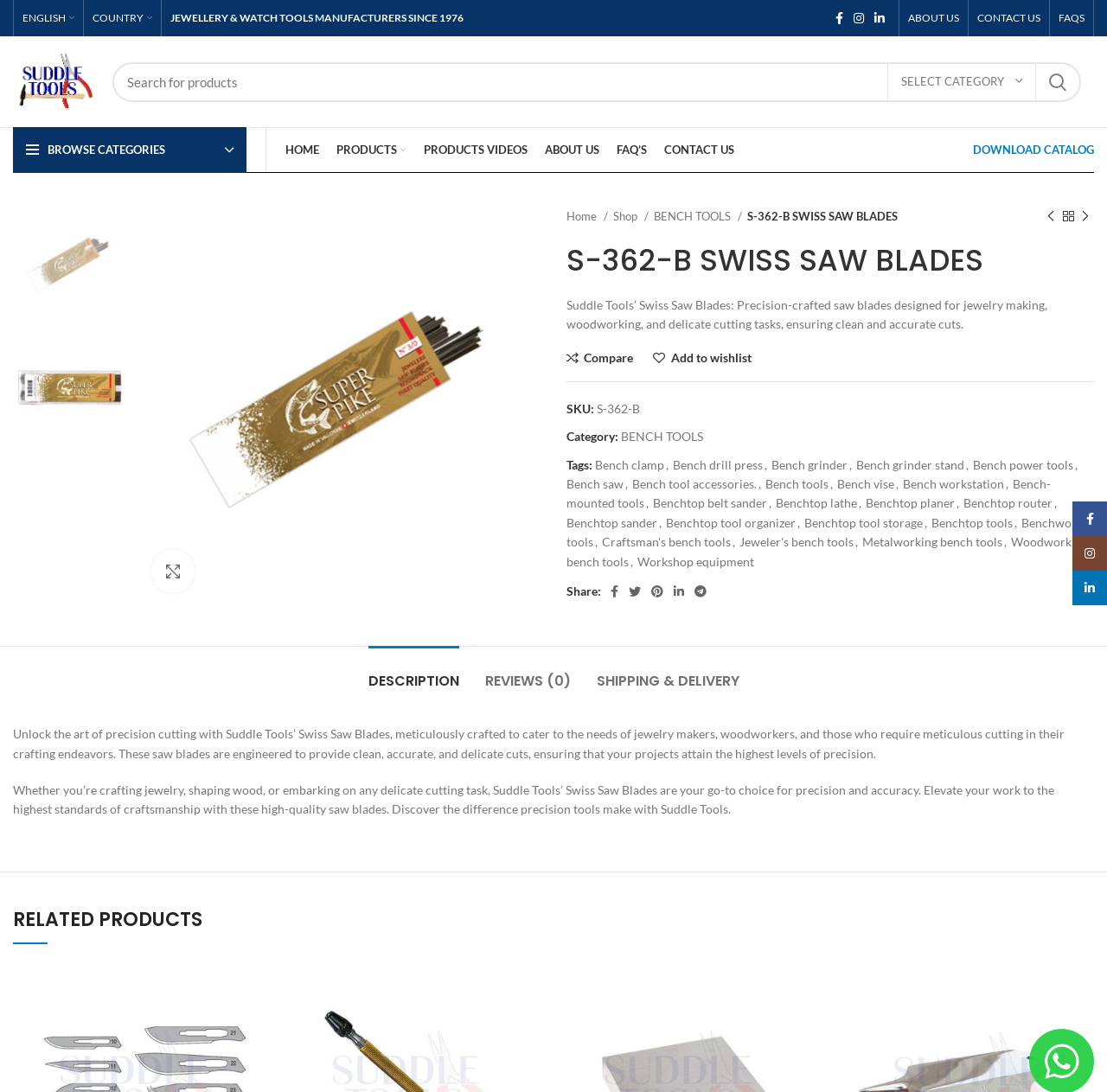Please identify the bounding box coordinates of the area that needs to be clicked to follow this instruction: "Enlarge the product image".

[0.137, 0.504, 0.176, 0.543]